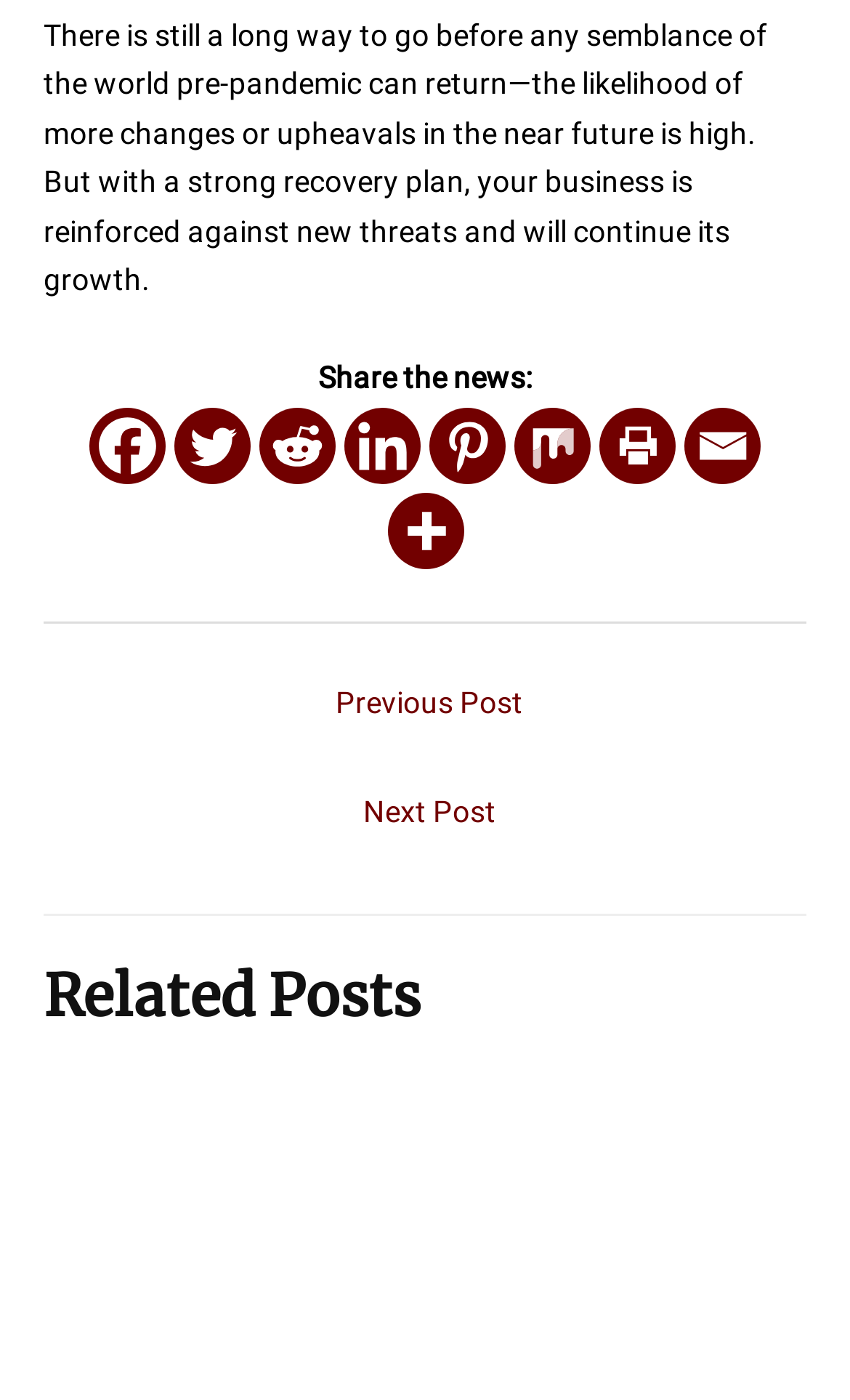Answer the following query concisely with a single word or phrase:
What is the navigation section for?

Post navigation